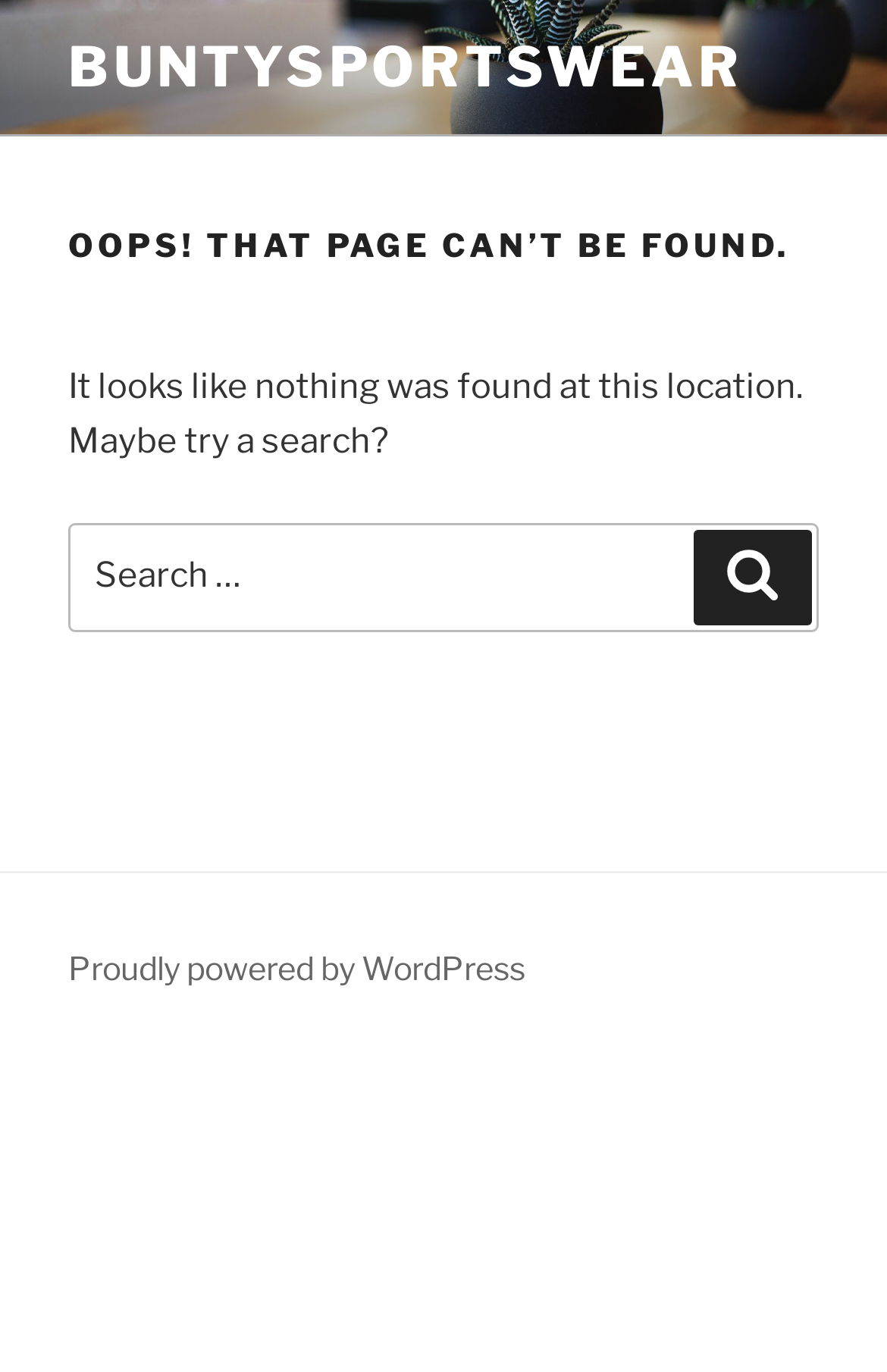What is the purpose of the search box?
Please answer the question as detailed as possible based on the image.

The search box is provided with a static text 'Search for:' and a button 'Search', indicating that users can input keywords to search for content on the website.